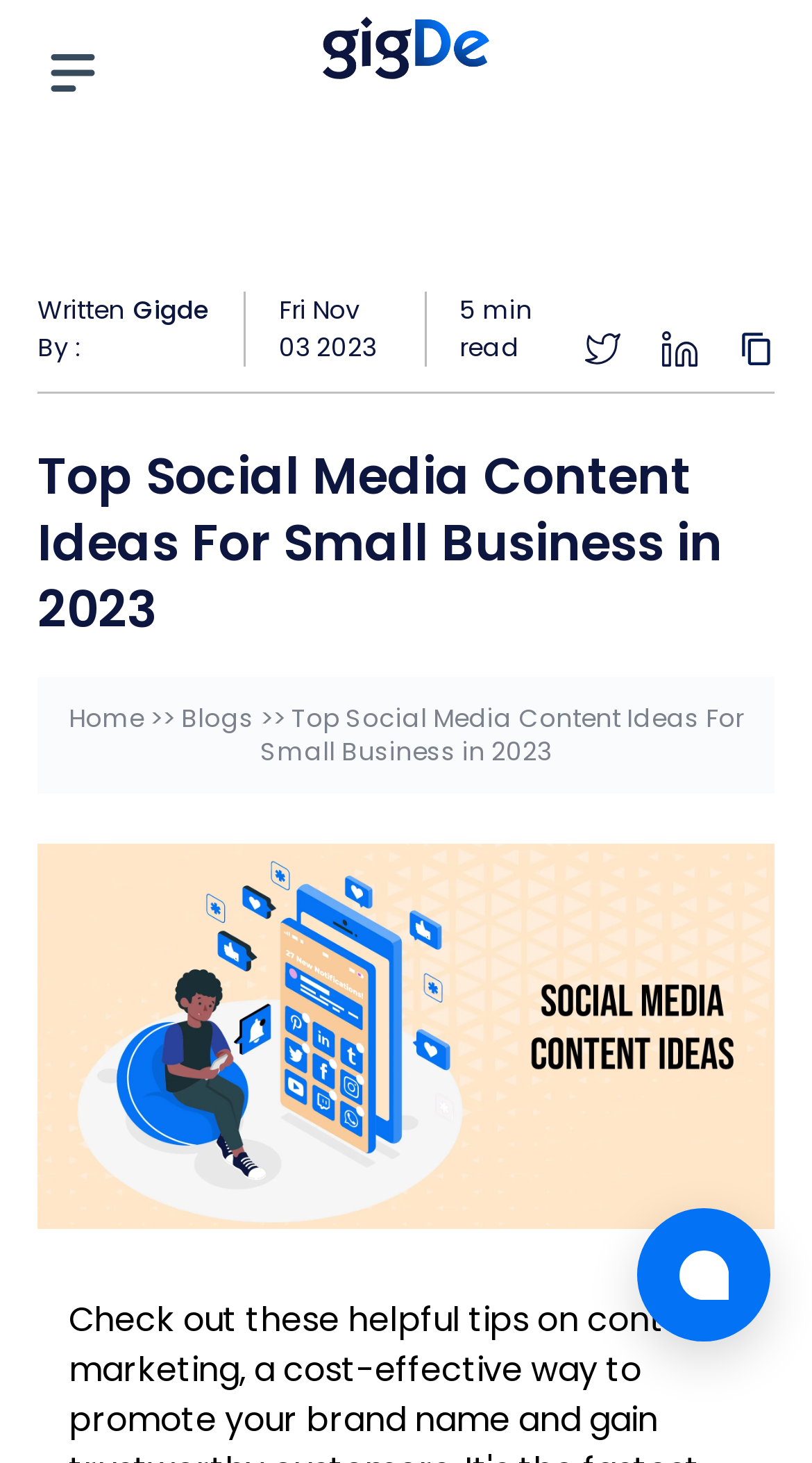Locate and provide the bounding box coordinates for the HTML element that matches this description: "SERVICES".

[0.0, 0.182, 0.241, 0.211]